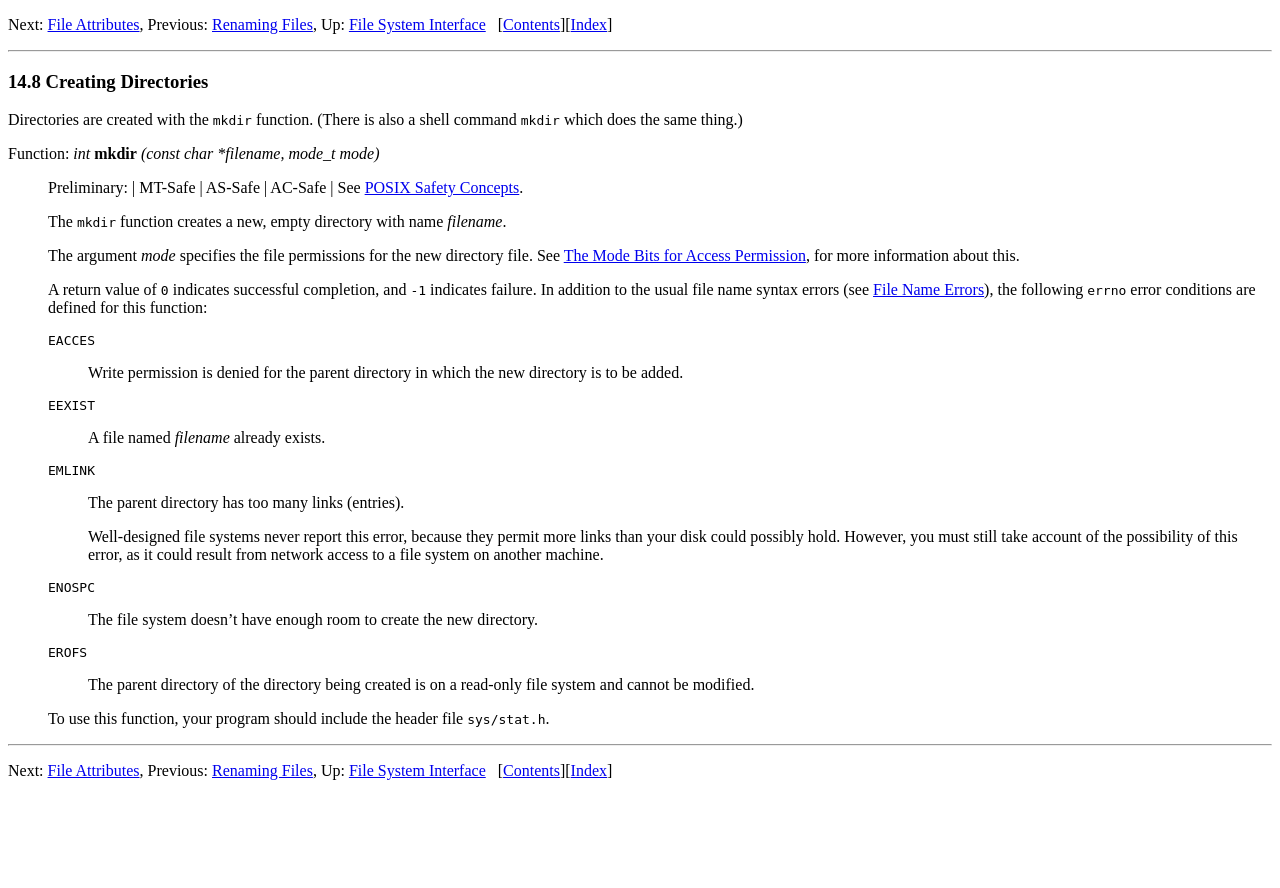What is the permission specified for the new directory file?
Provide a detailed and extensive answer to the question.

The webpage states that 'The argument mode specifies the file permissions for the new directory file', which is used to set the permissions for the newly created directory.